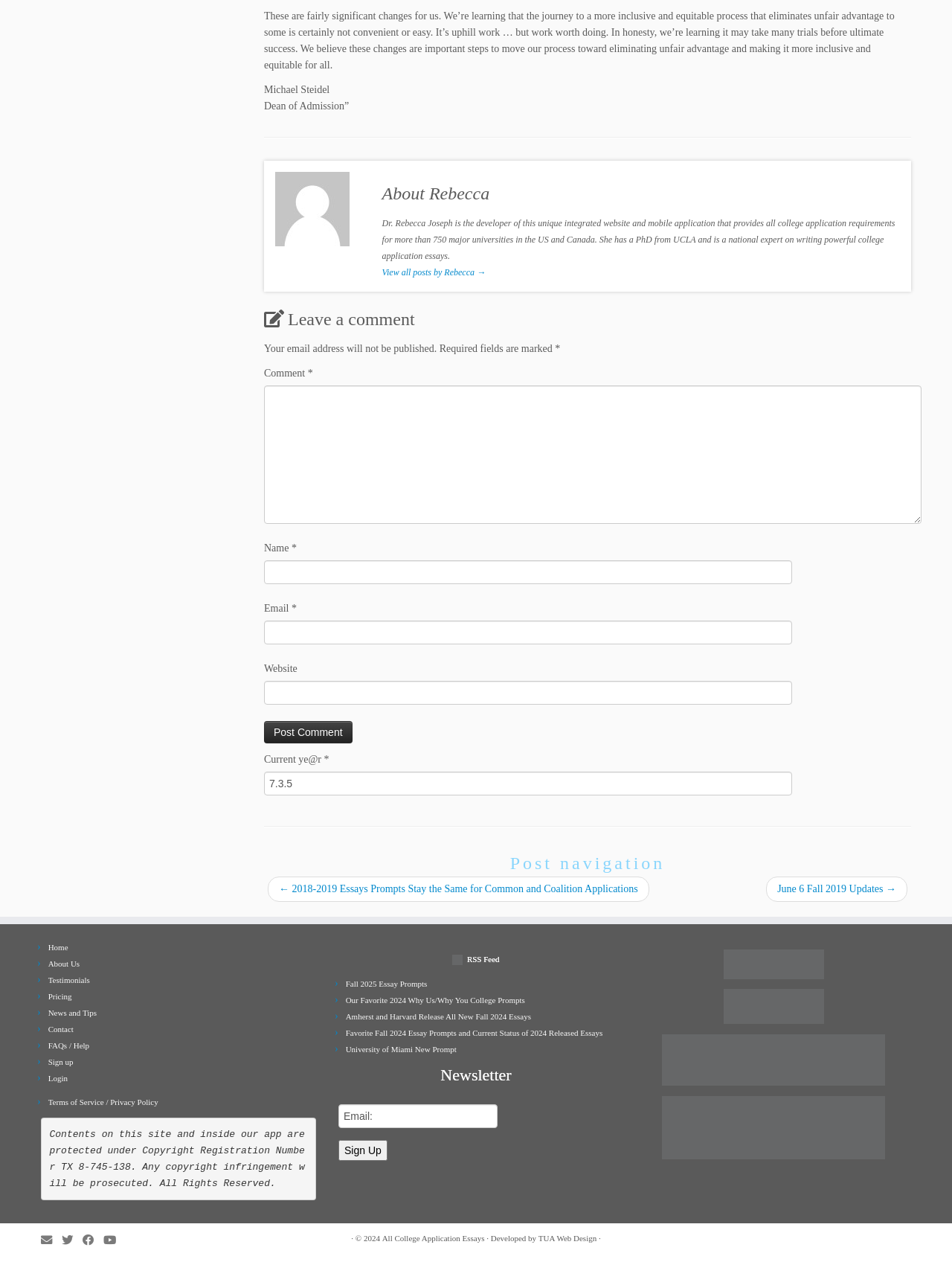Please provide a brief answer to the following inquiry using a single word or phrase:
How many links are there in the 'Post navigation' section?

2